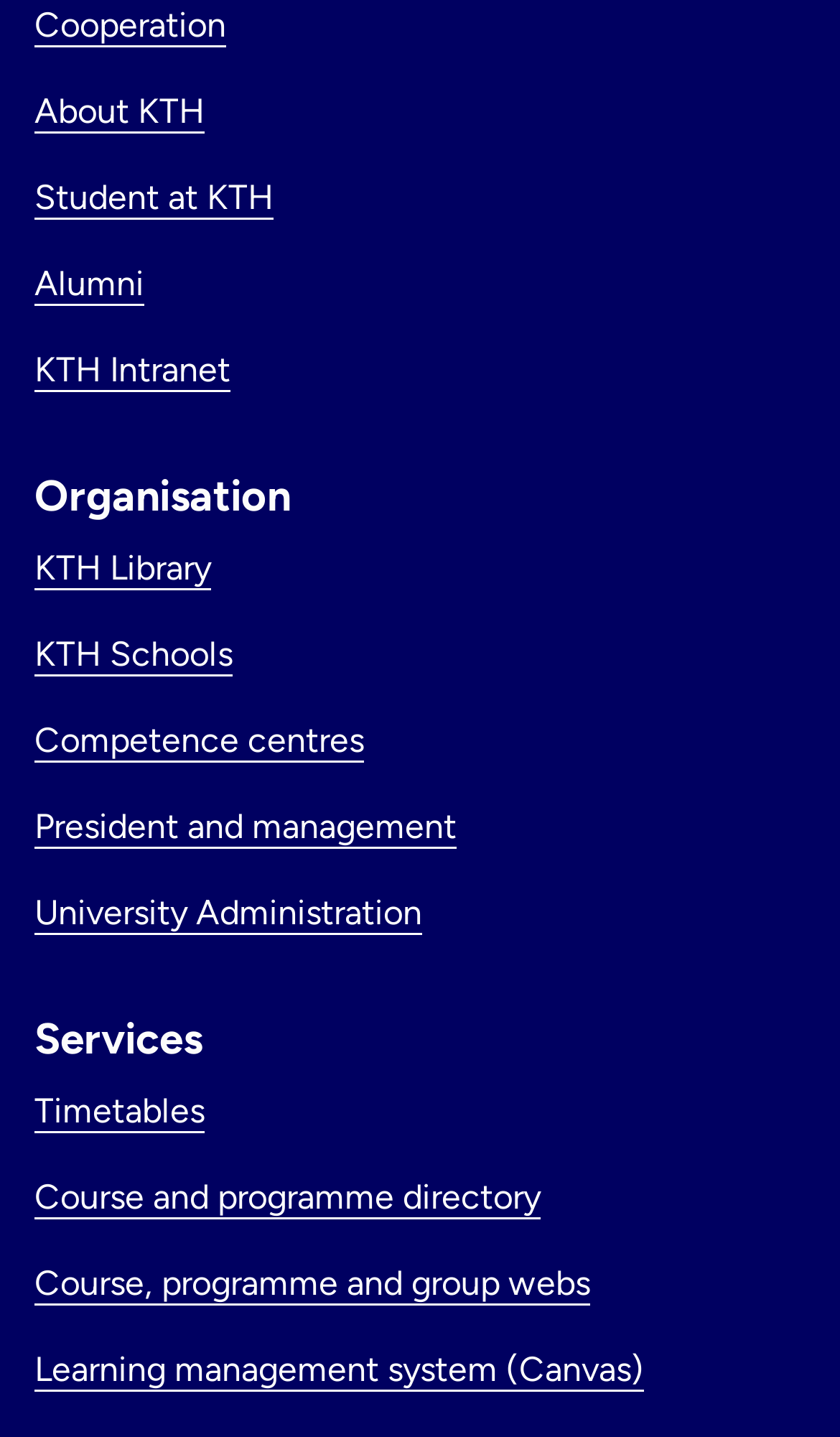How many categories are present in the top menu?
Look at the image and respond with a single word or a short phrase.

2